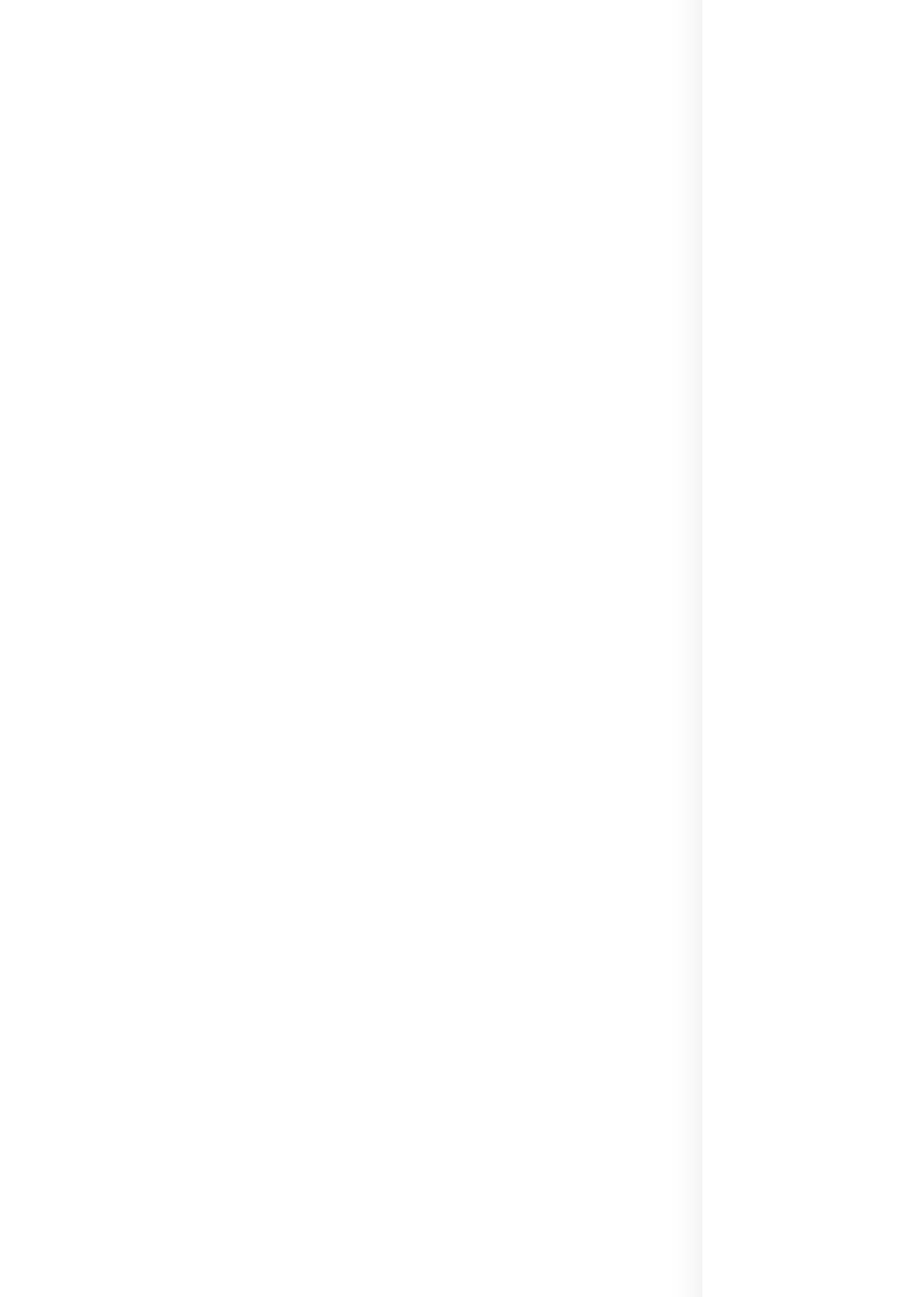Provide the bounding box coordinates of the HTML element described by the text: "menuear". The coordinates should be in the format [left, top, right, bottom] with values between 0 and 1.

[0.776, 0.329, 0.826, 0.34]